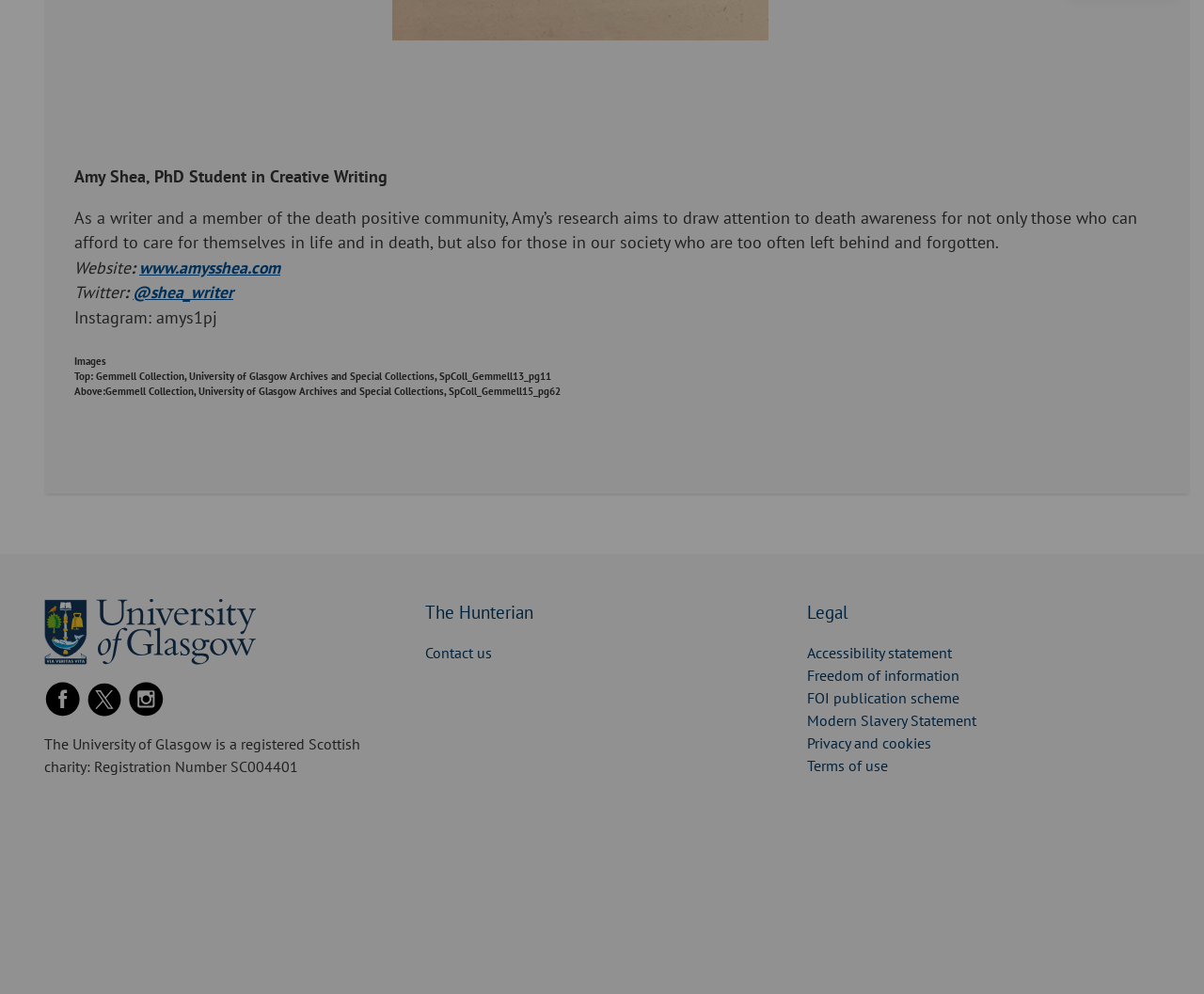What is the name of the university mentioned on the webpage?
Respond to the question with a single word or phrase according to the image.

University of Glasgow